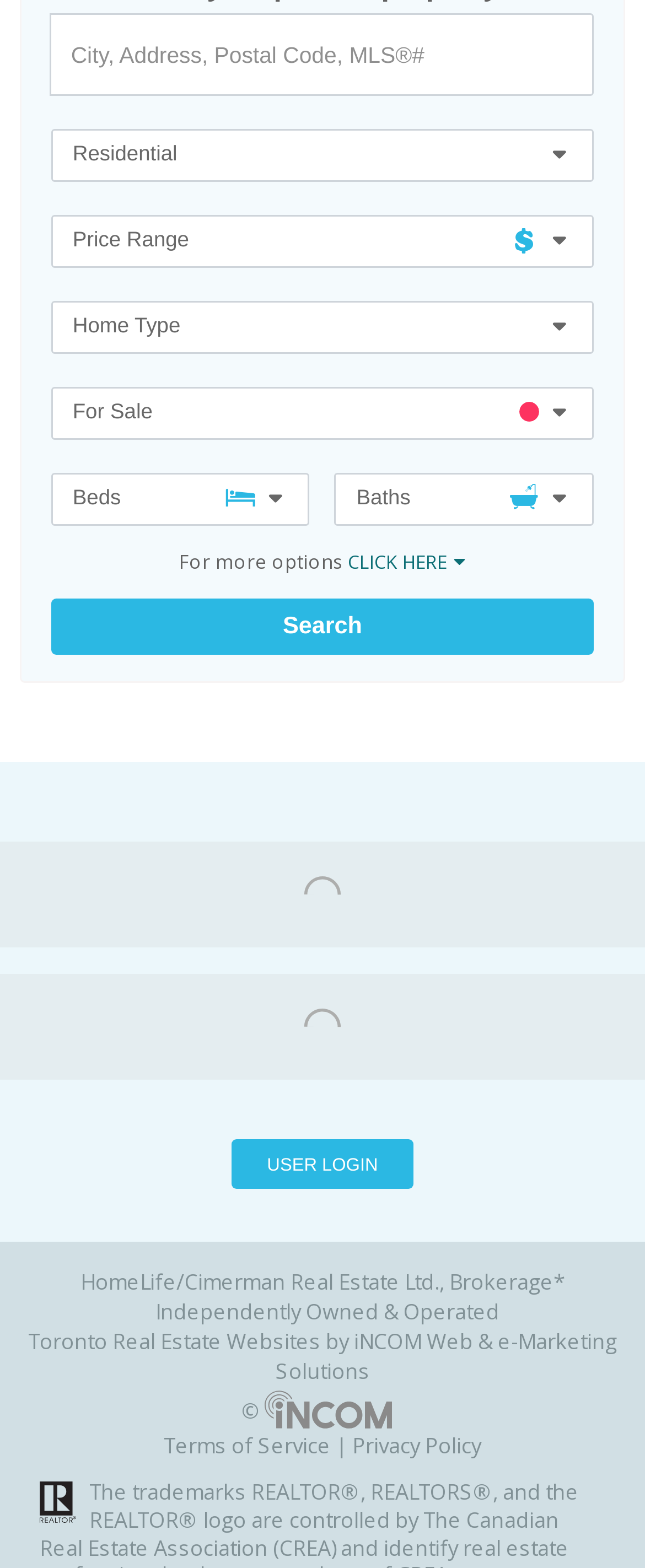Provide a brief response to the question below using a single word or phrase: 
How many buttons are there above the 'For more options' text?

6